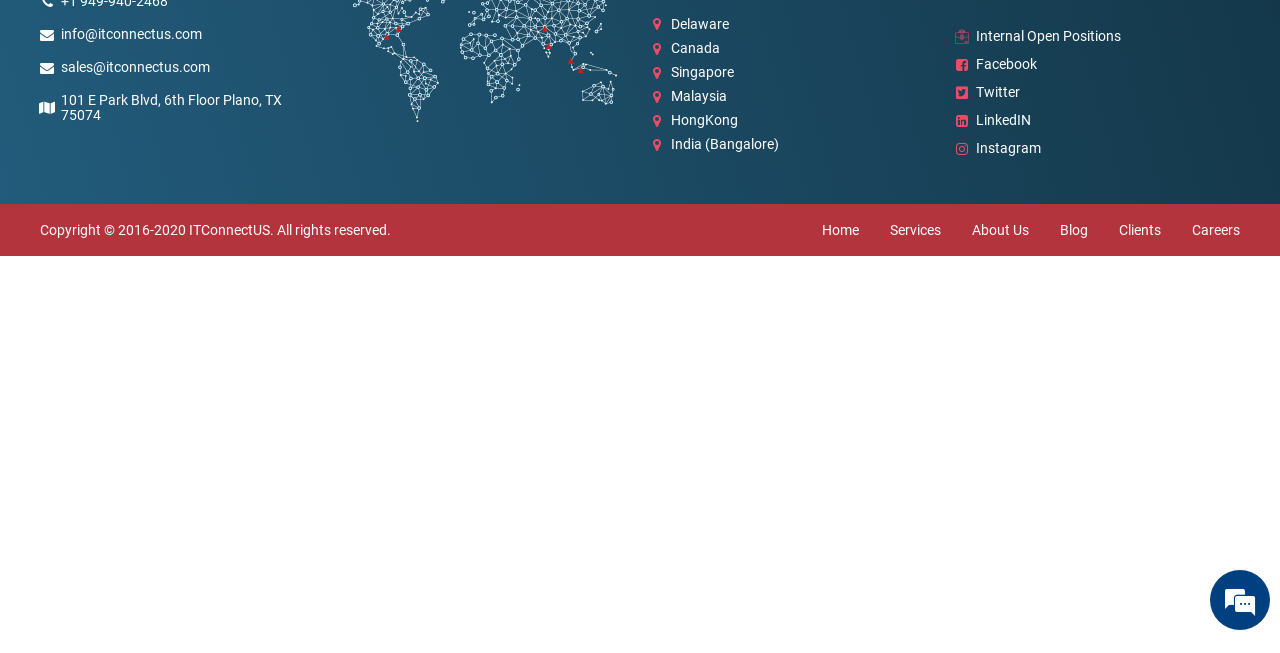Based on the element description, predict the bounding box coordinates (top-left x, top-left y, bottom-right x, bottom-right y) for the UI element in the screenshot: Internal Open Positions

[0.746, 0.045, 0.876, 0.069]